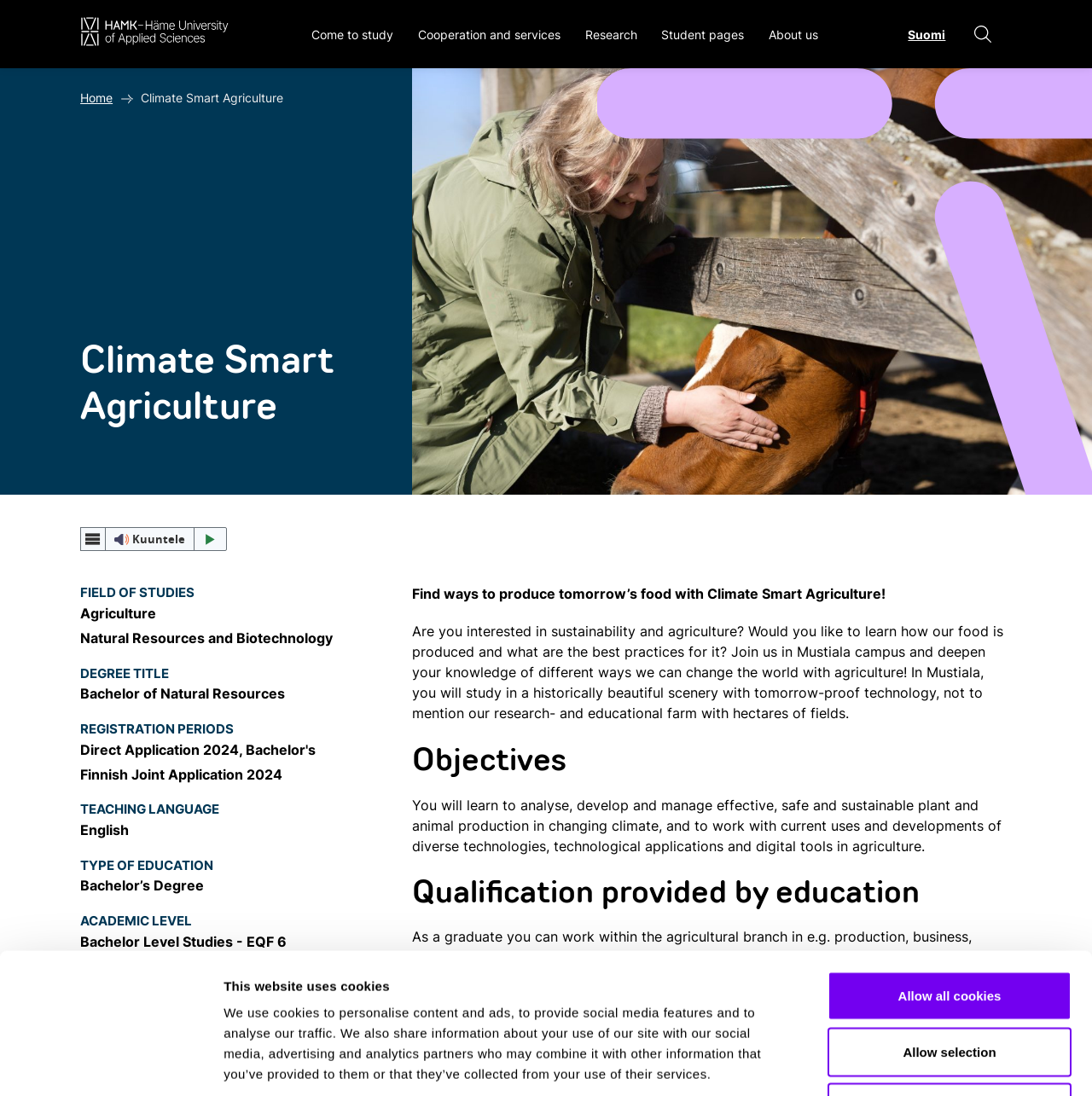Identify the bounding box coordinates of the region that should be clicked to execute the following instruction: "Search for something".

[0.881, 0.003, 0.919, 0.059]